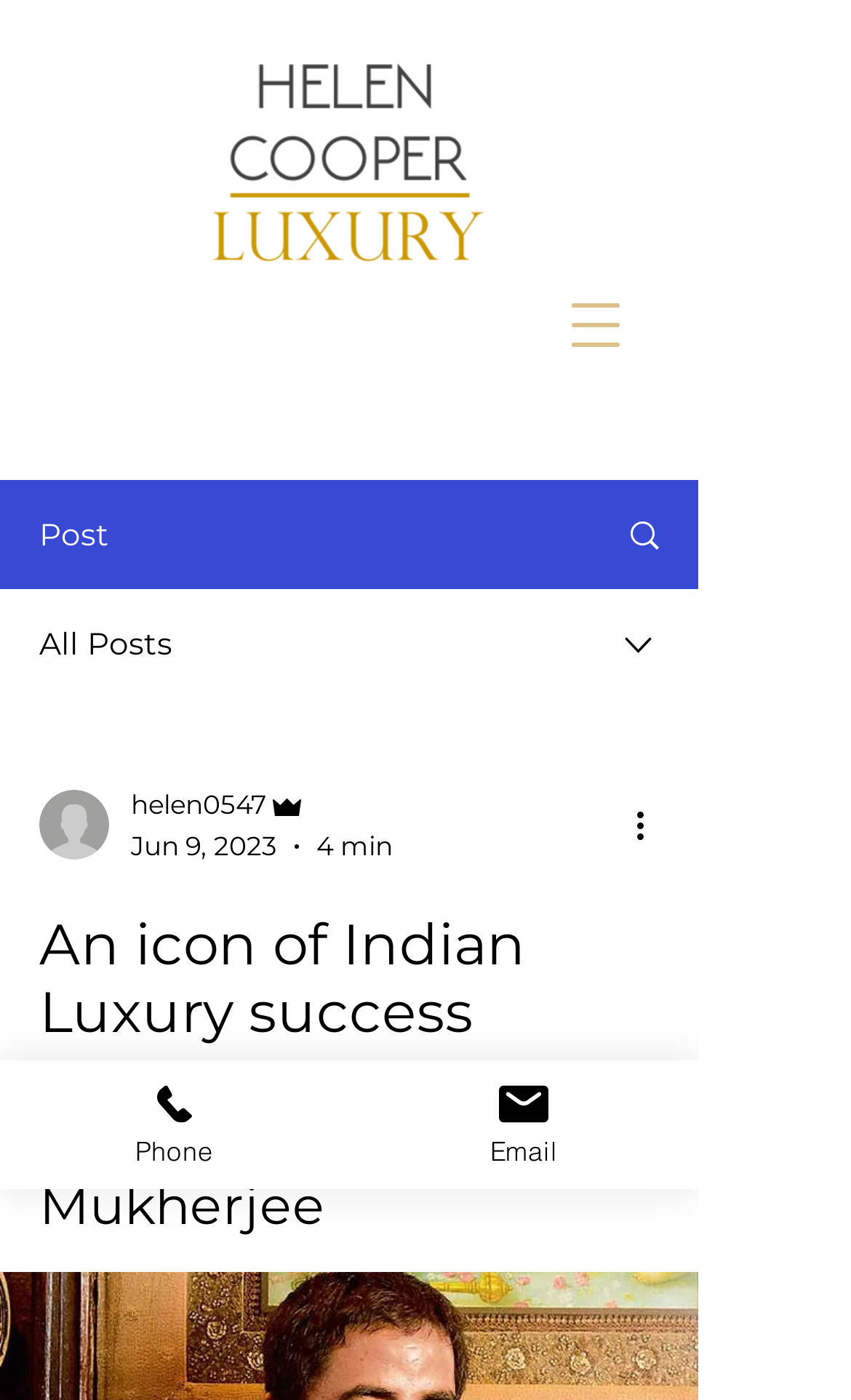What is the category of the post mentioned in the webpage?
Based on the visual details in the image, please answer the question thoroughly.

The webpage is about a profile of Sabyasachi Mukherjee, who is the owner of a luxury brand, and the post mentioned in the webpage is likely related to luxury, given the context of the webpage.